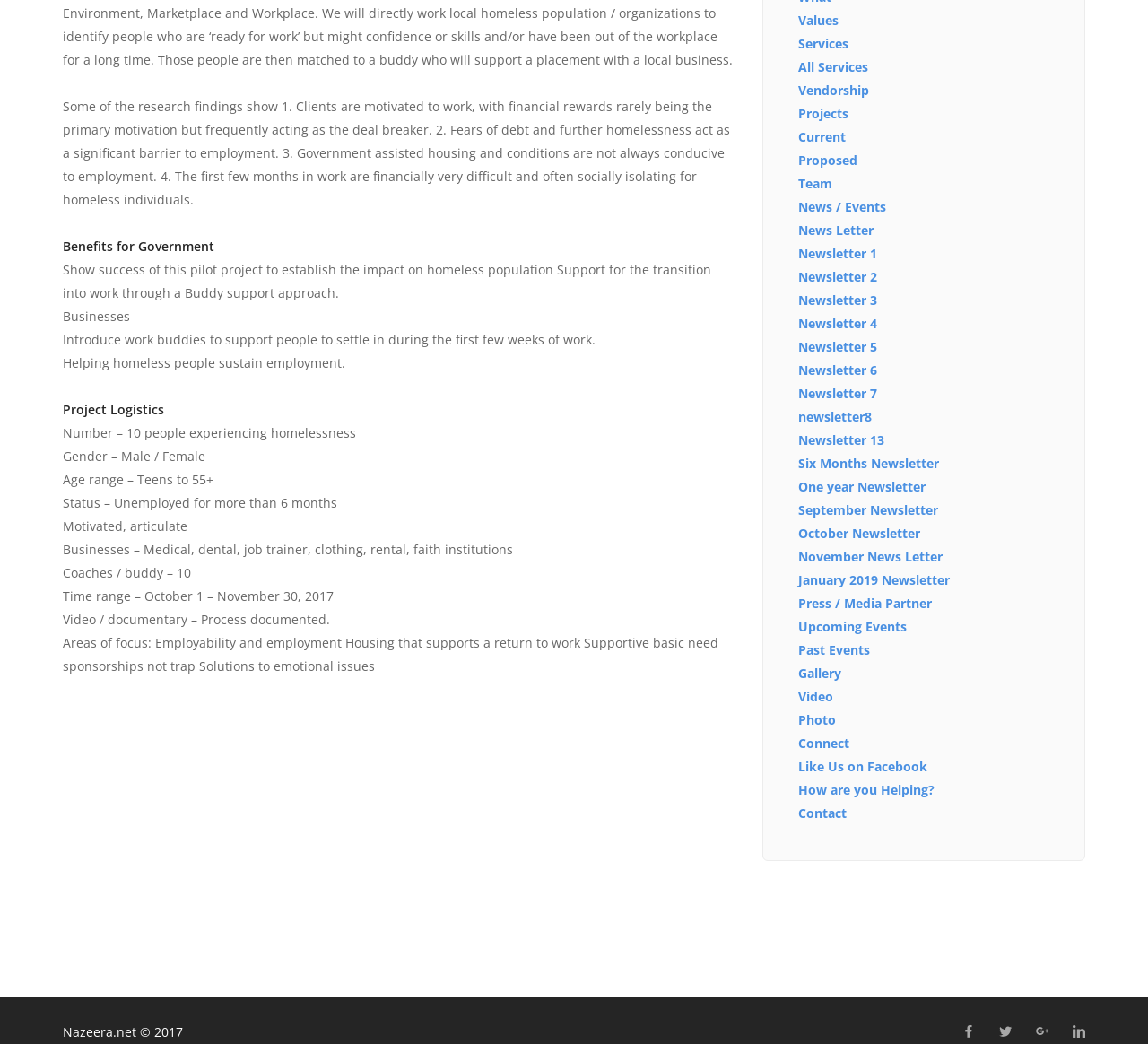Find the bounding box coordinates for the HTML element described as: "← Previous Post". The coordinates should consist of four float values between 0 and 1, i.e., [left, top, right, bottom].

None